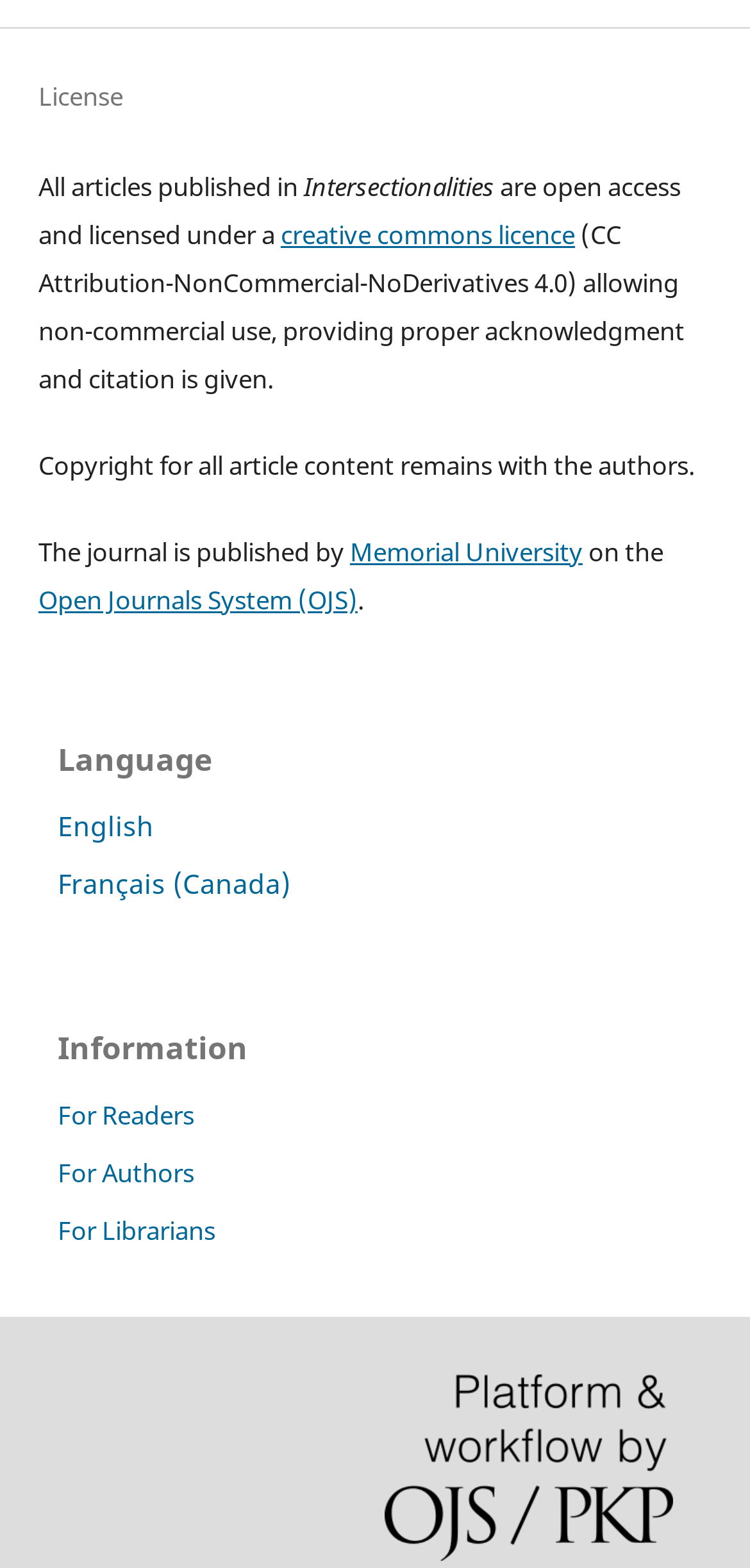Who publishes the journal?
From the details in the image, provide a complete and detailed answer to the question.

The journal is published by Memorial University, which is mentioned in the text 'The journal is published by Memorial University'.